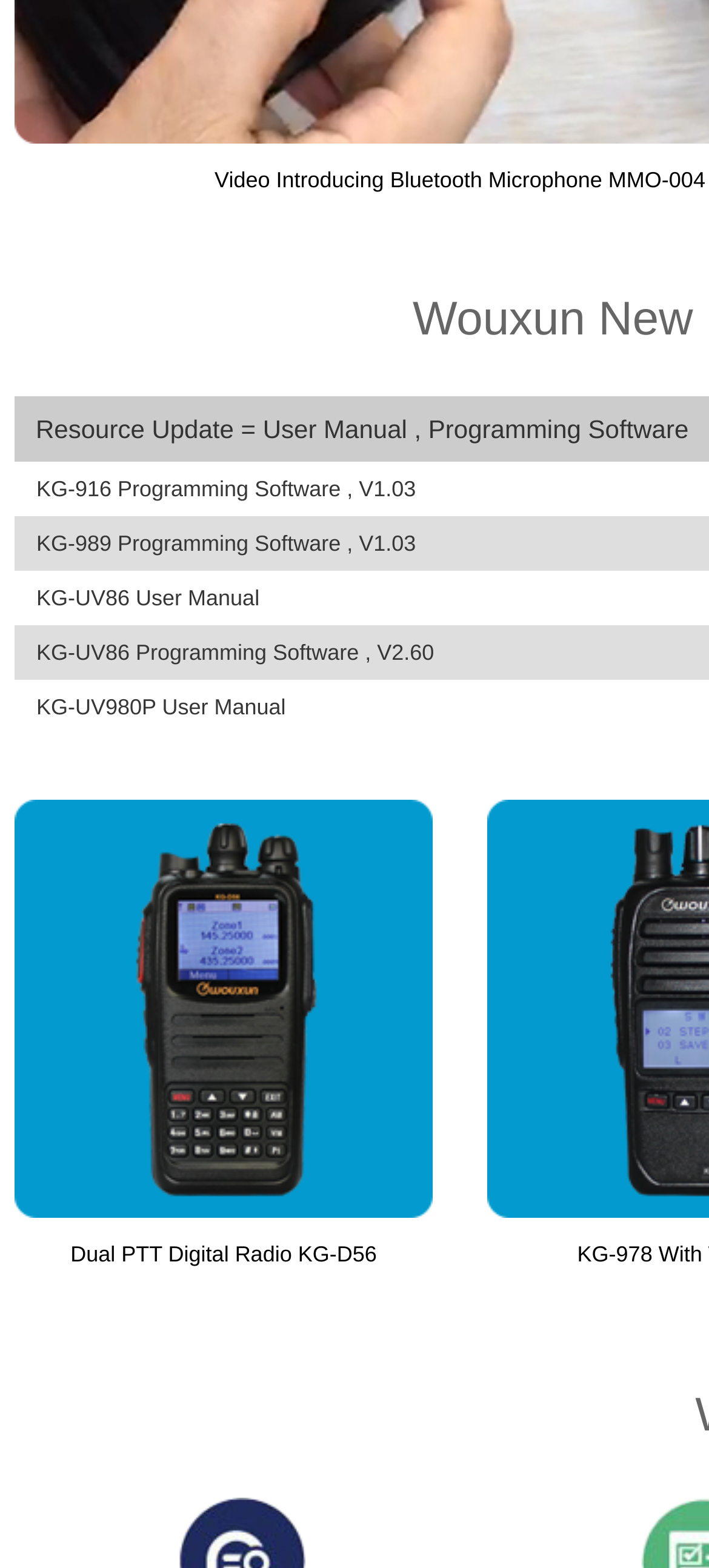What is the text of the table cell below 'kg-d56'? Examine the screenshot and reply using just one word or a brief phrase.

Dual PTT Digital Radio KG-D56